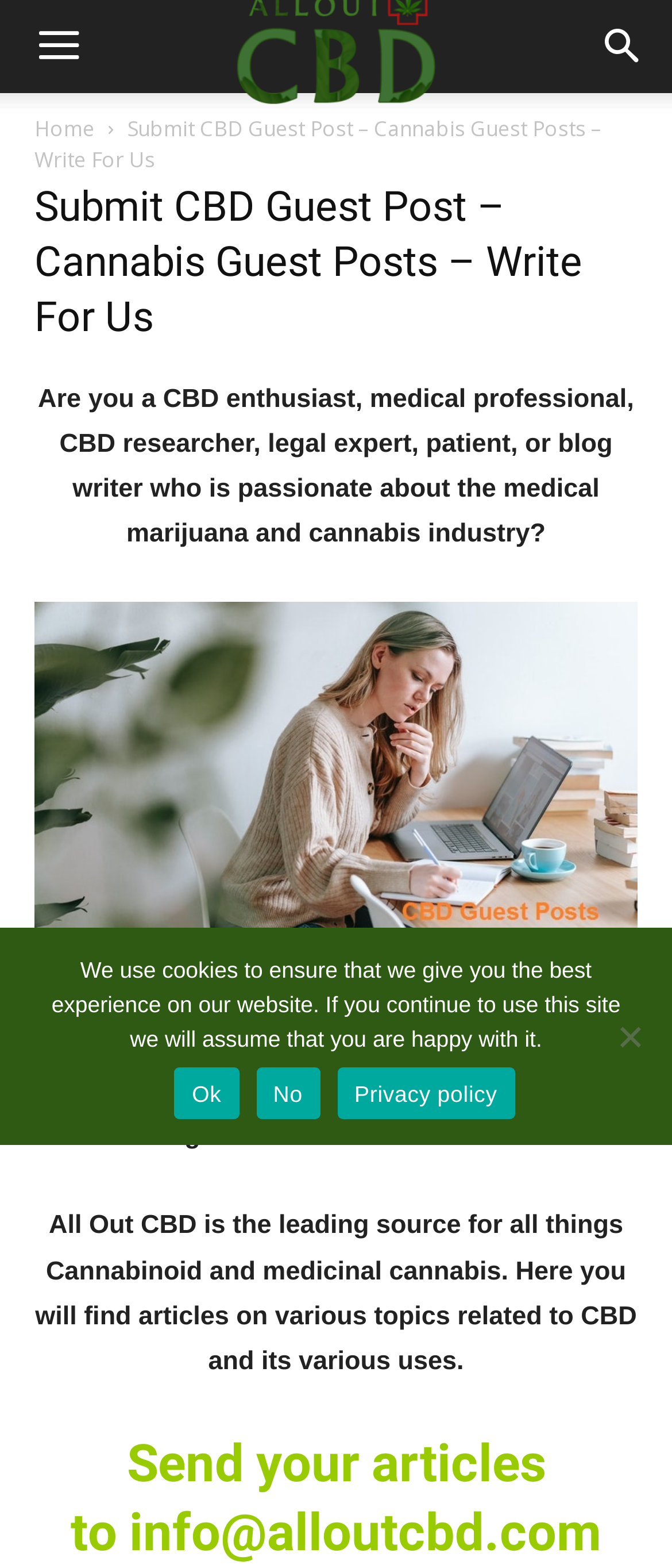Give a one-word or short-phrase answer to the following question: 
What is the tone of the website?

Informative